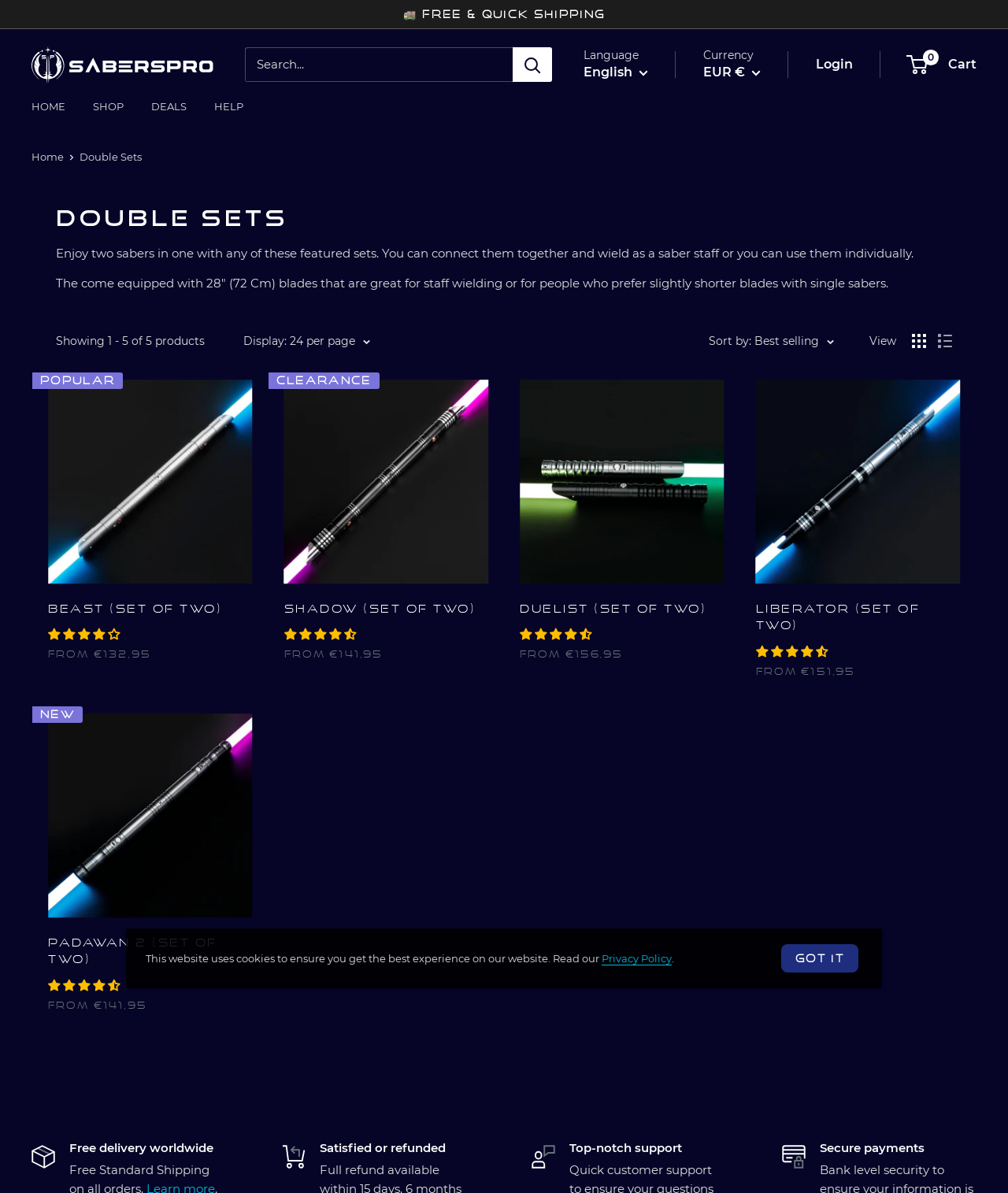Determine the bounding box coordinates of the element's region needed to click to follow the instruction: "Sort products by best selling". Provide these coordinates as four float numbers between 0 and 1, formatted as [left, top, right, bottom].

[0.703, 0.277, 0.827, 0.295]